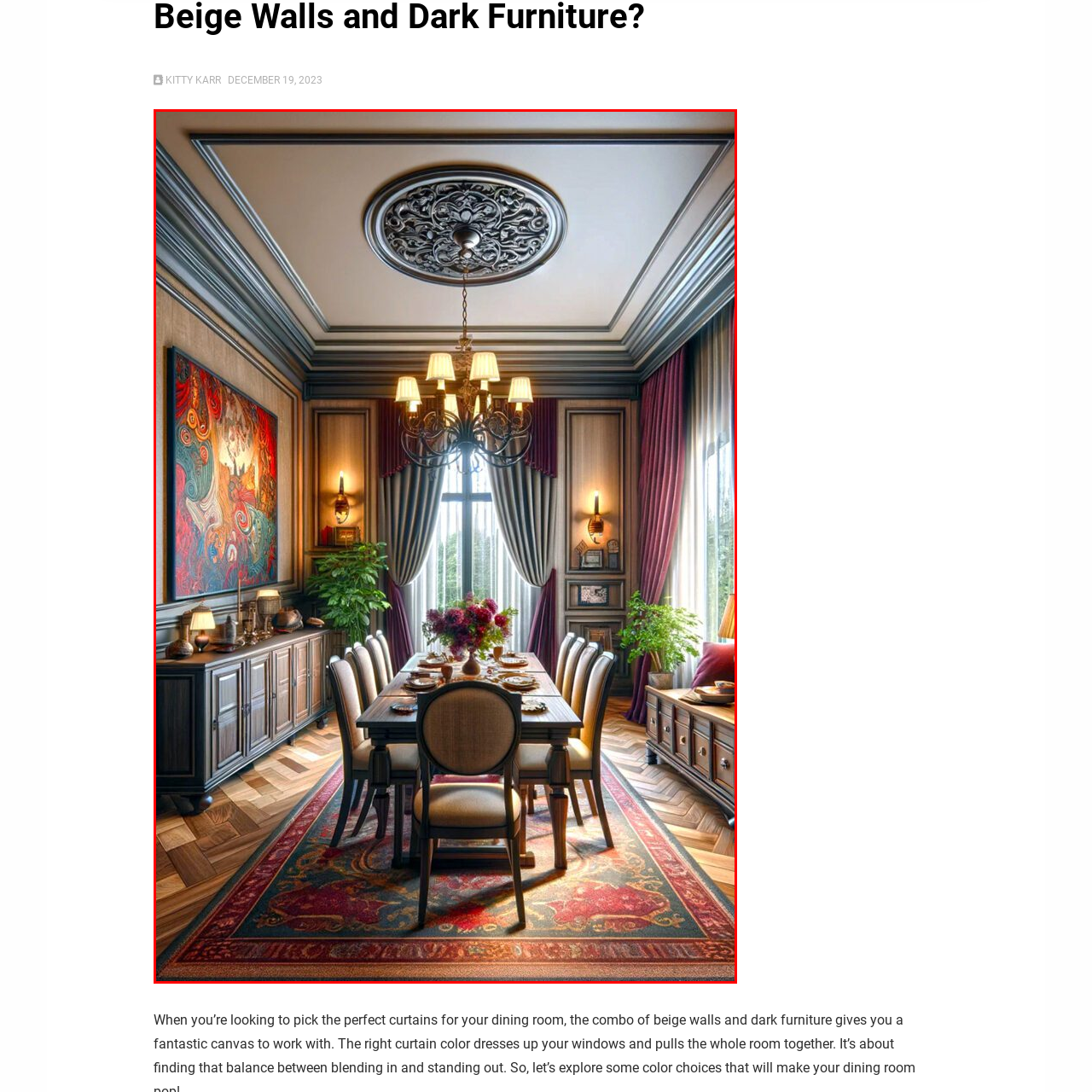Observe the image enclosed by the red rectangle, then respond to the question in one word or phrase:
What is the purpose of the dining area?

Gatherings and dining